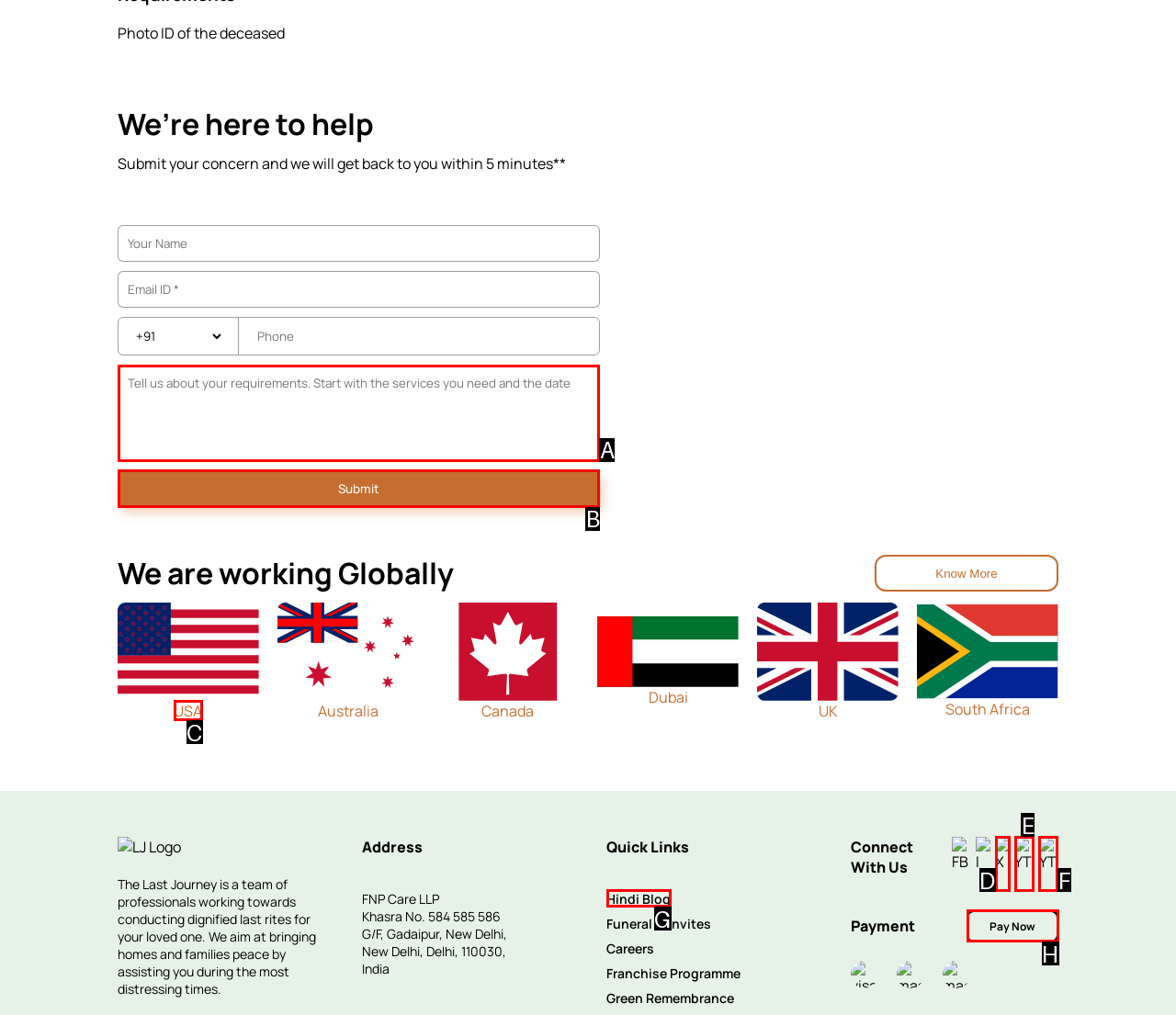Please identify the correct UI element to click for the task: Click the Submit button Respond with the letter of the appropriate option.

B